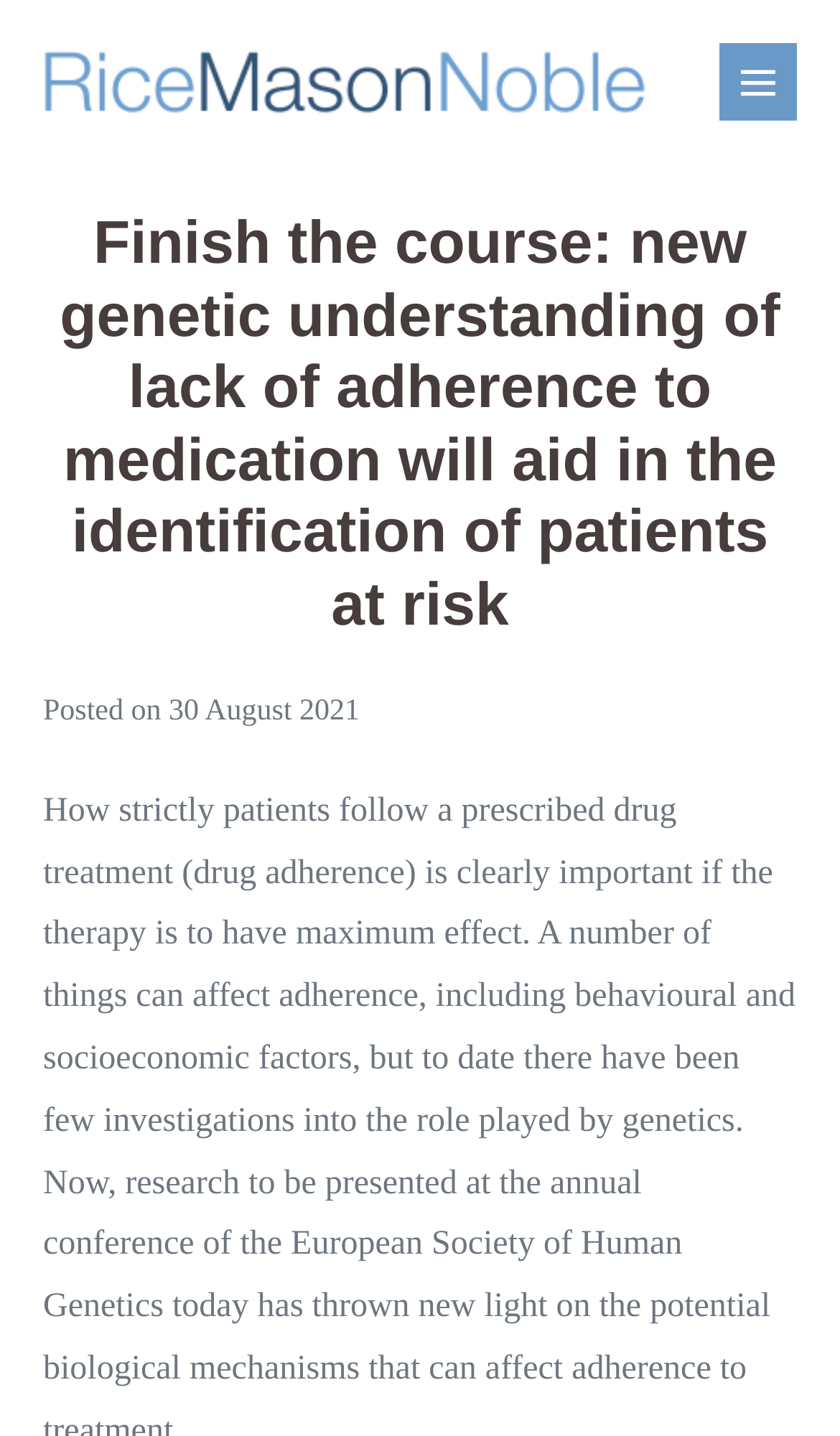How many sections are there in the main heading?
Refer to the image and give a detailed response to the question.

The main heading consists of two sections: the title 'Finish the course: new genetic understanding of lack of adherence to medication will aid in the identification of patients at risk' and the posting date 'Posted on 30 August 2021'.